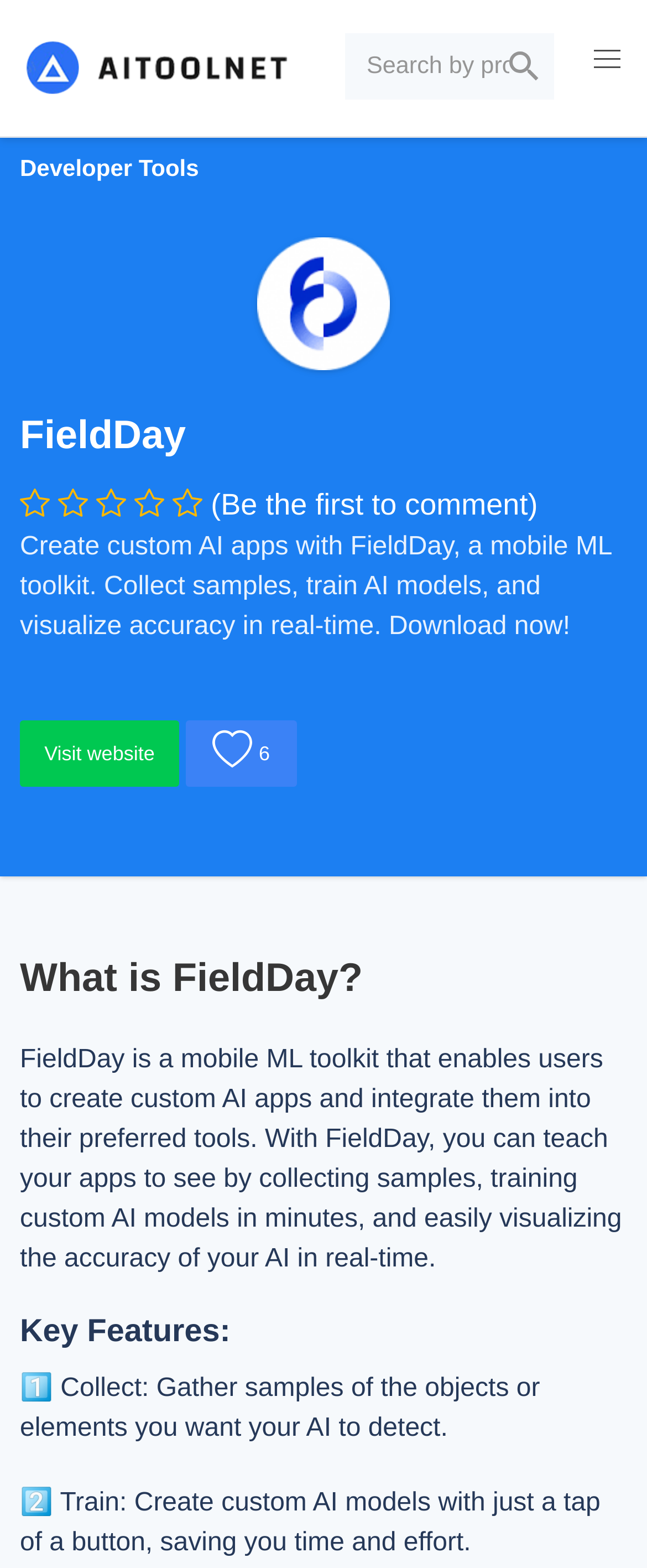Generate a thorough explanation of the webpage's elements.

The webpage is about FieldDay, a mobile ML toolkit for creating custom AI apps. At the top left corner, there is an Aitoolnet logo, accompanied by a search bar with a magnifying glass icon on the right. Below the logo, there is a navigation menu with a "breadcrumbs" section, featuring a link to "Developer Tools".

On the left side of the page, there is a figure with a link to FieldDay, accompanied by a heading with the same name. Below the heading, there is a brief description of FieldDay, which is a mobile ML toolkit that enables users to create custom AI apps and integrate them into their preferred tools.

To the right of the description, there is a call-to-action section with a "Visit website" link and a button with a rating icon. Below this section, there is a heading "What is FieldDay?" followed by a detailed description of the toolkit's capabilities, including collecting samples, training custom AI models, and visualizing accuracy in real-time.

Further down the page, there is a section highlighting the key features of FieldDay, including collecting samples, training custom AI models, and more. Each feature is numbered and accompanied by a brief description.